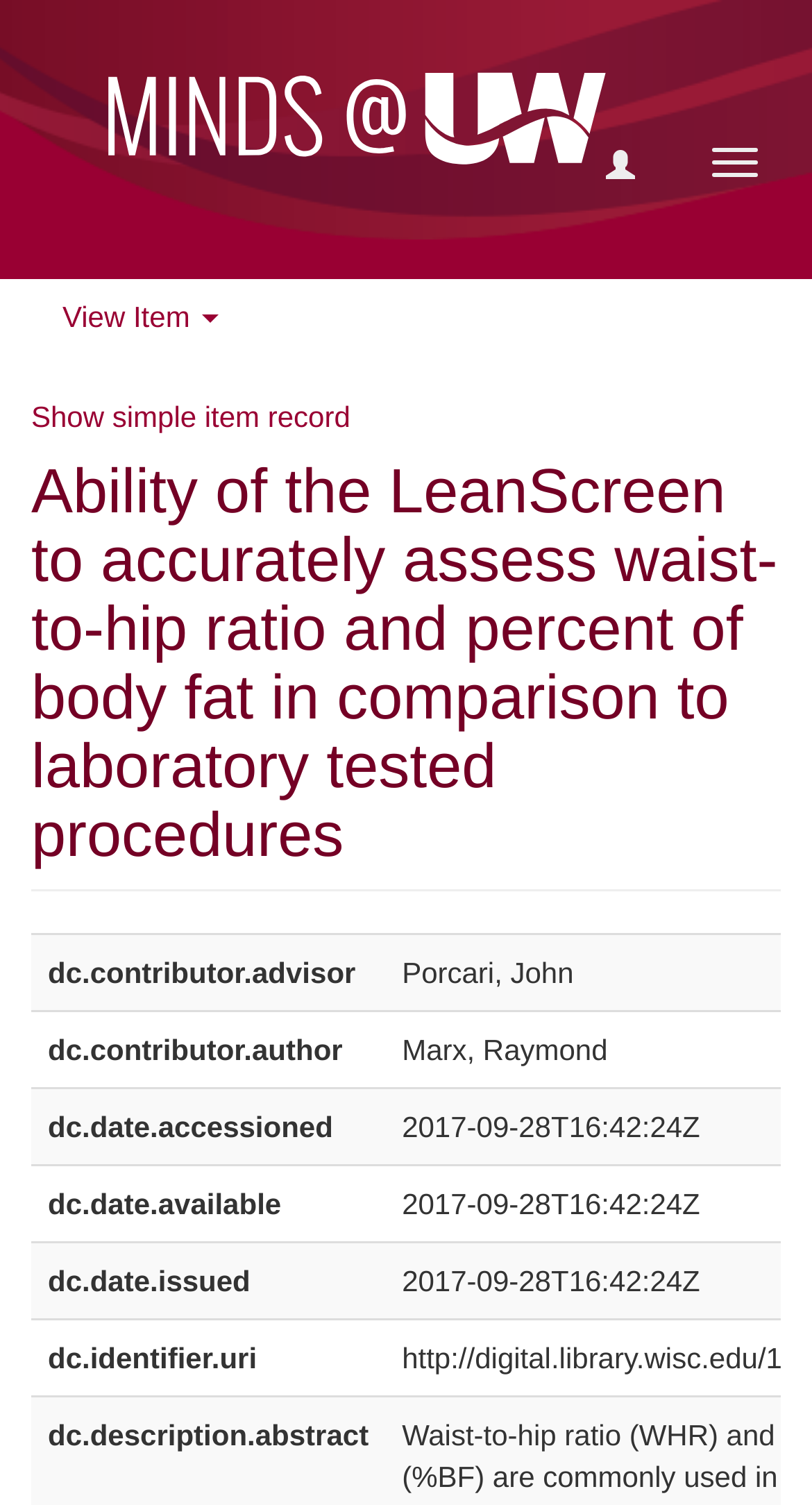Refer to the image and provide a thorough answer to this question:
What is the text of the link at the top left?

The link located at the top left of the webpage, with a bounding box coordinate of [0.0, 0.073, 0.077, 0.143], does not have any text associated with it, suggesting that it might be an icon or an image link.